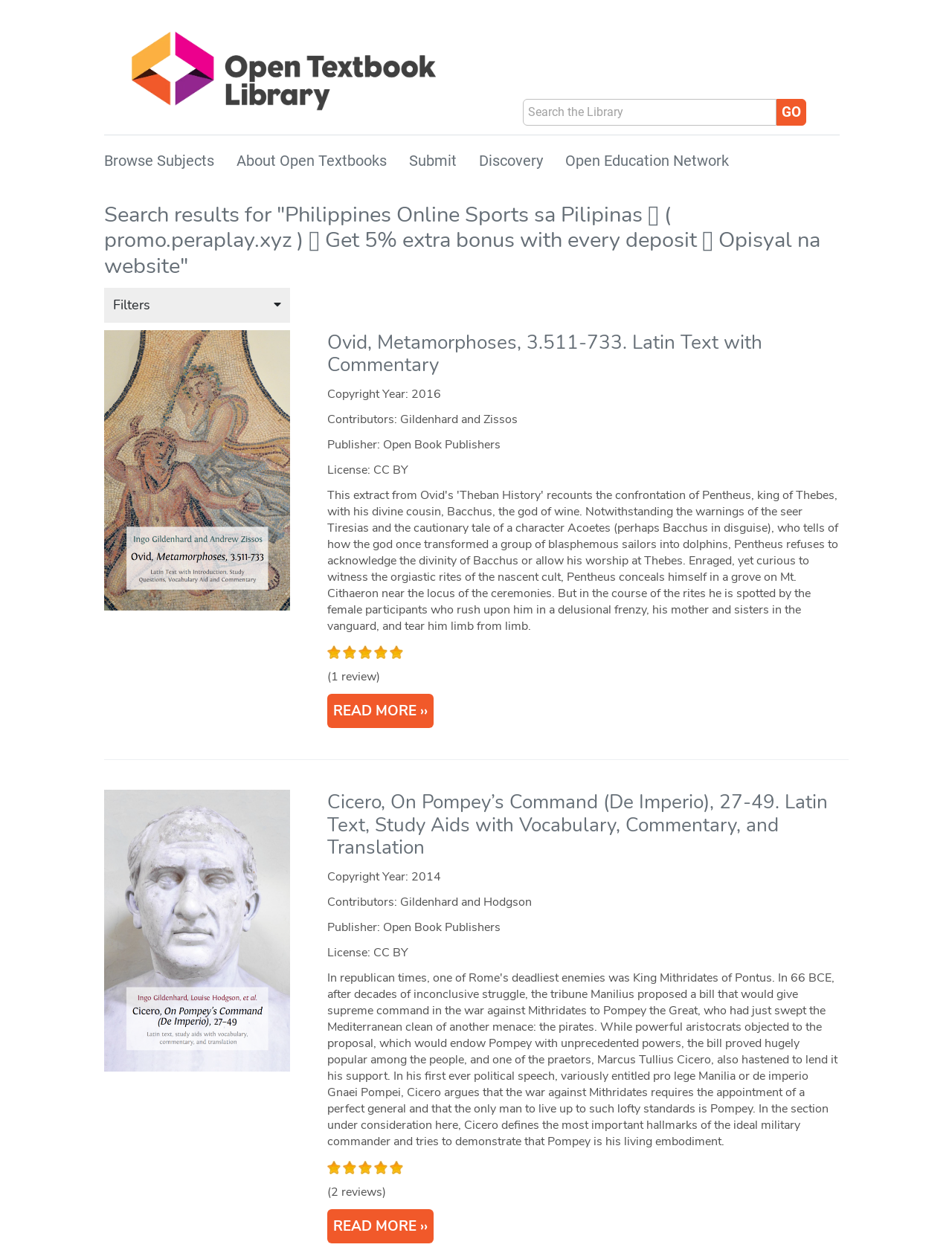Please find the bounding box coordinates of the element that must be clicked to perform the given instruction: "Search for a term". The coordinates should be four float numbers from 0 to 1, i.e., [left, top, right, bottom].

[0.505, 0.07, 0.882, 0.107]